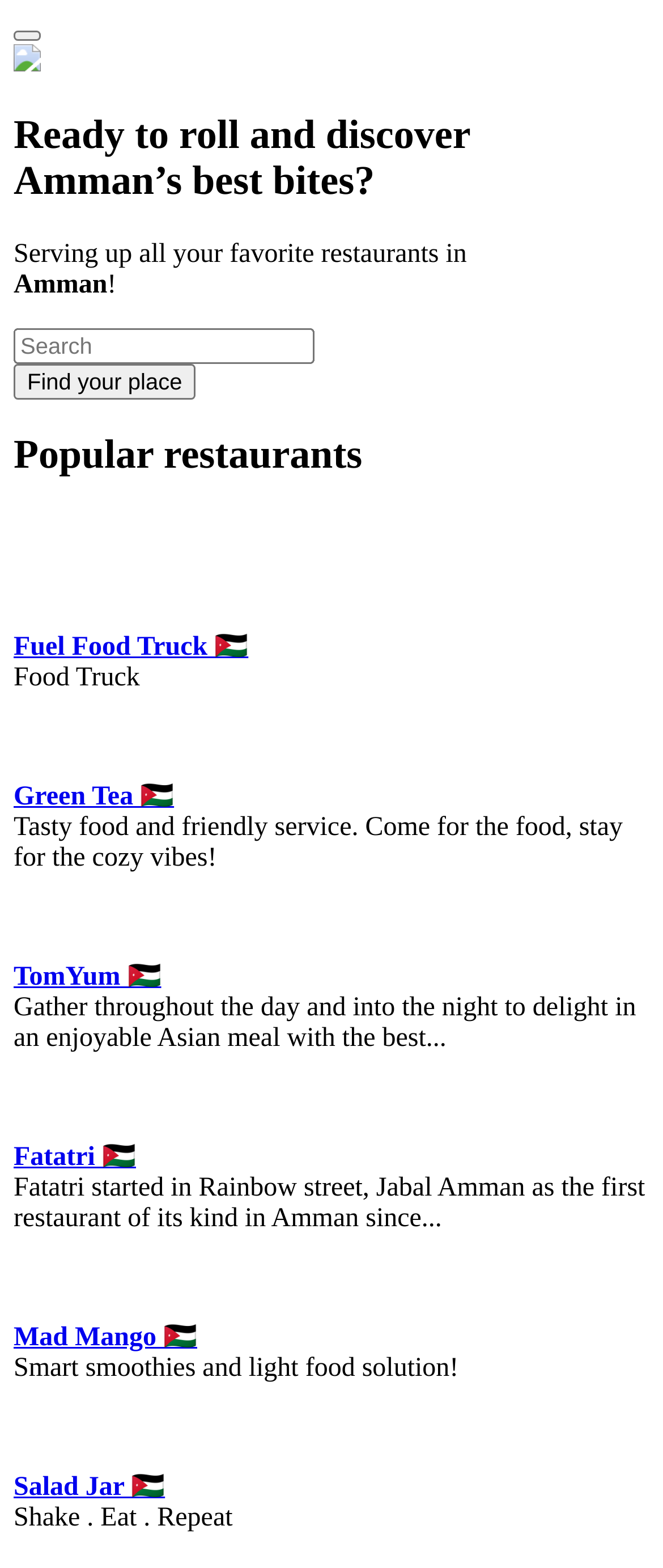Pinpoint the bounding box coordinates for the area that should be clicked to perform the following instruction: "Learn more about Green Tea".

[0.021, 0.499, 0.262, 0.517]